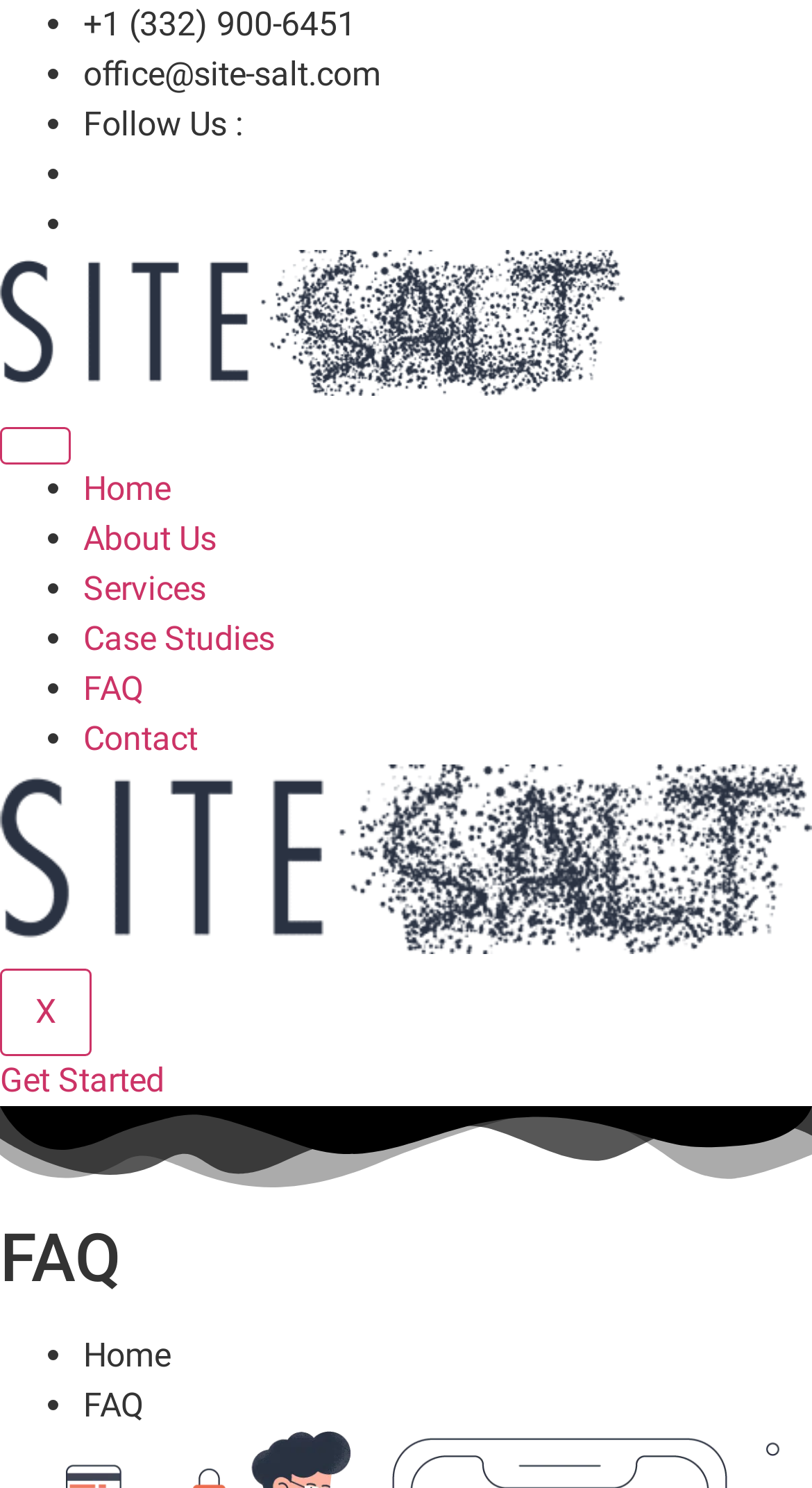Given the element description, predict the bounding box coordinates in the format (top-left x, top-left y, bottom-right x, bottom-right y). Make sure all values are between 0 and 1. Here is the element description: Case Studies

[0.103, 0.416, 0.338, 0.442]